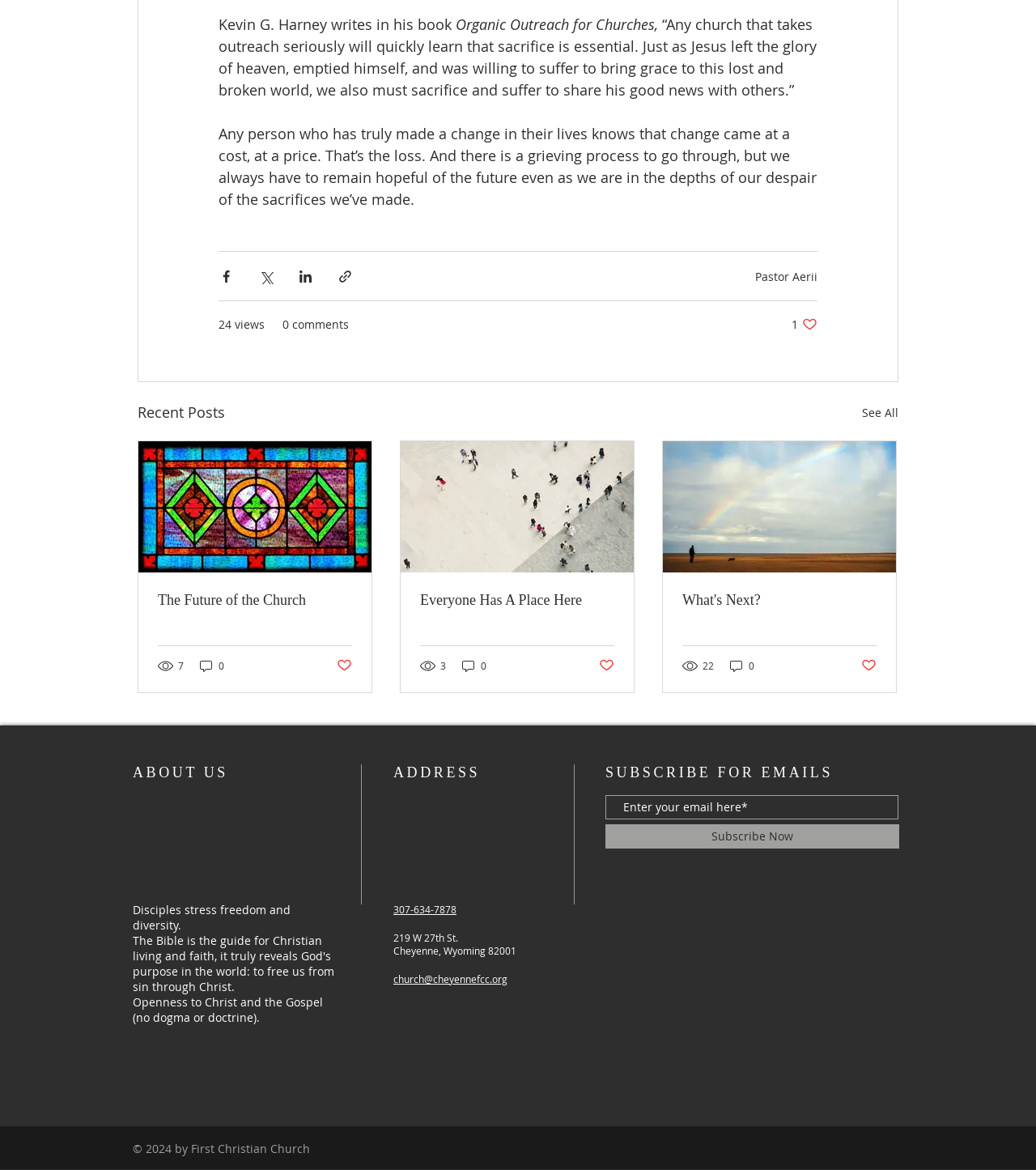Please locate the bounding box coordinates of the element's region that needs to be clicked to follow the instruction: "Share via Facebook". The bounding box coordinates should be provided as four float numbers between 0 and 1, i.e., [left, top, right, bottom].

[0.211, 0.229, 0.226, 0.243]